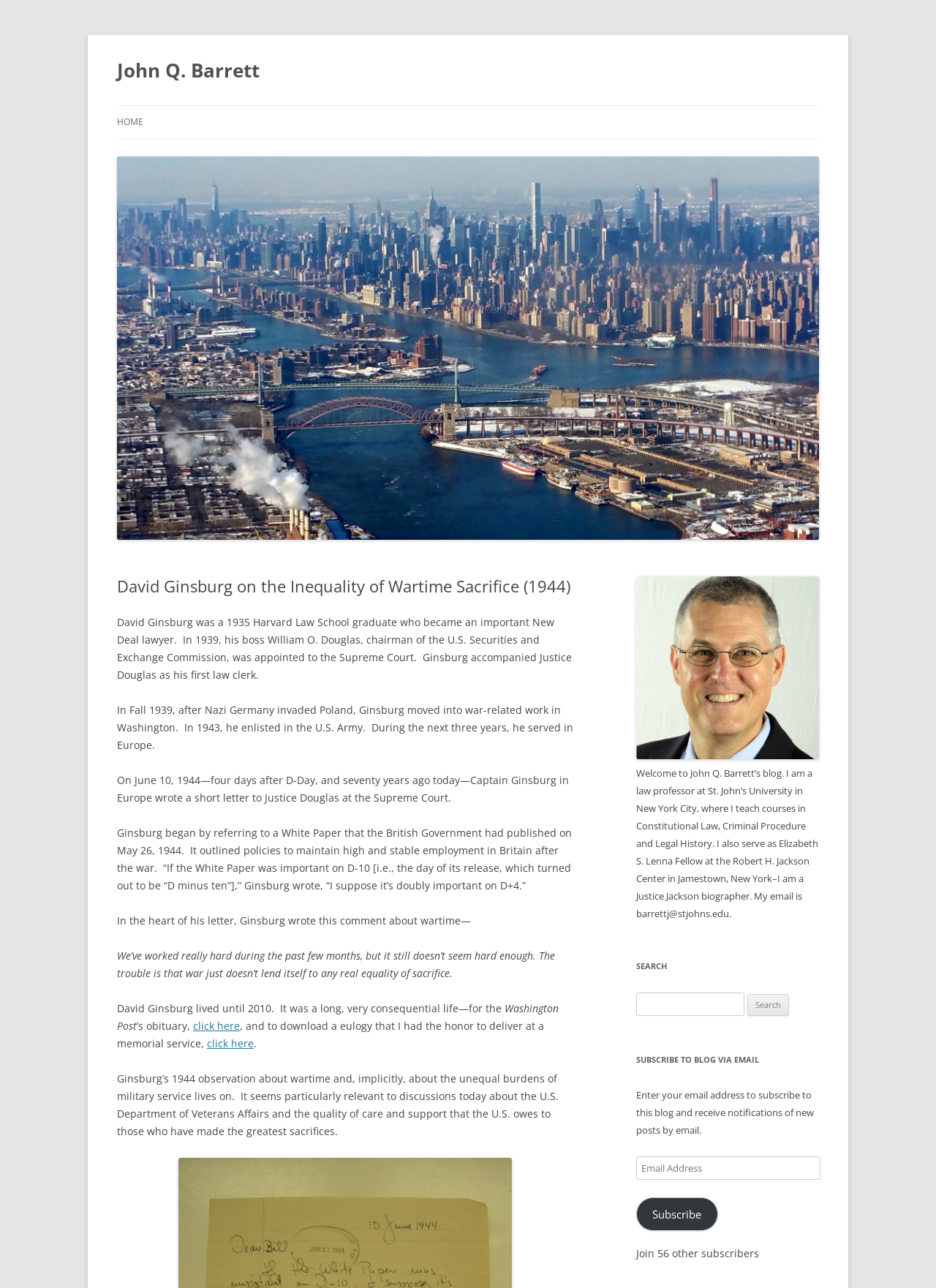Give a full account of the webpage's elements and their arrangement.

The webpage is about David Ginsburg, a 1935 Harvard Law School graduate who became an important New Deal lawyer. At the top of the page, there is a heading "John Q. Barrett" with a link to the same name, and an image of John Q. Barrett. Below this, there is a link to "Skip to content" and another link to "HOME".

The main content of the page is divided into two sections. The left section contains a series of paragraphs about David Ginsburg's life, including his work as a lawyer, his service in the U.S. Army during World War II, and his observations about wartime sacrifice. The text is accompanied by a few links, including one to a eulogy delivered at a memorial service.

The right section of the page contains a welcome message from John Q. Barrett, a law professor at St. John's University, who is also a biographer of Justice Jackson. Below this, there is a search bar with a heading "SEARCH", and a section to subscribe to the blog via email.

There are two images on the page, one of John Q. Barrett and another without a description. The page also contains several links, including one to the Washington Post, and two buttons to subscribe to the blog.